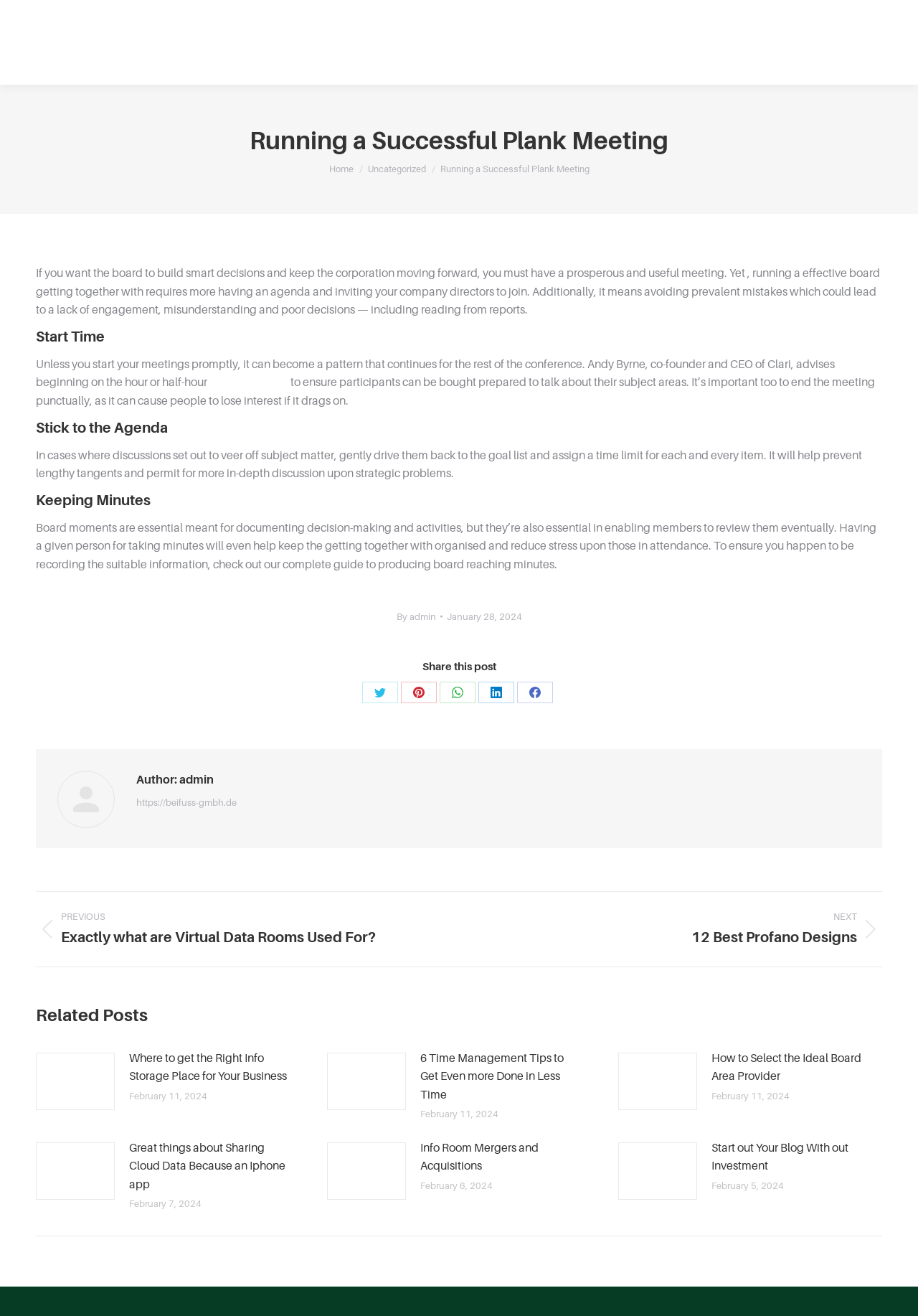Offer a detailed account of what is visible on the webpage.

This webpage is about running a successful board meeting. At the top, there is a logo and a link to the website "BEIFUSS" on the left side, and a language selection option on the right side. Below that, there is a heading "Running a Successful Plank Meeting" followed by a breadcrumb navigation menu.

The main content of the webpage is divided into sections, each with a heading and a brief description. The first section discusses the importance of starting meetings on time, citing an expert's advice. The second section emphasizes the need to stick to the agenda and assign time limits for each item. The third section talks about the importance of keeping minutes and provides a link to a guide on how to do so.

Below these sections, there are social media sharing links and a section with information about the author and a link to their website. There is also a post navigation section with links to previous and next posts, and a related posts section with four articles, each with a link, an image, and a publication date.

At the very bottom of the webpage, there is a "Go to Top" link with an arrow icon.